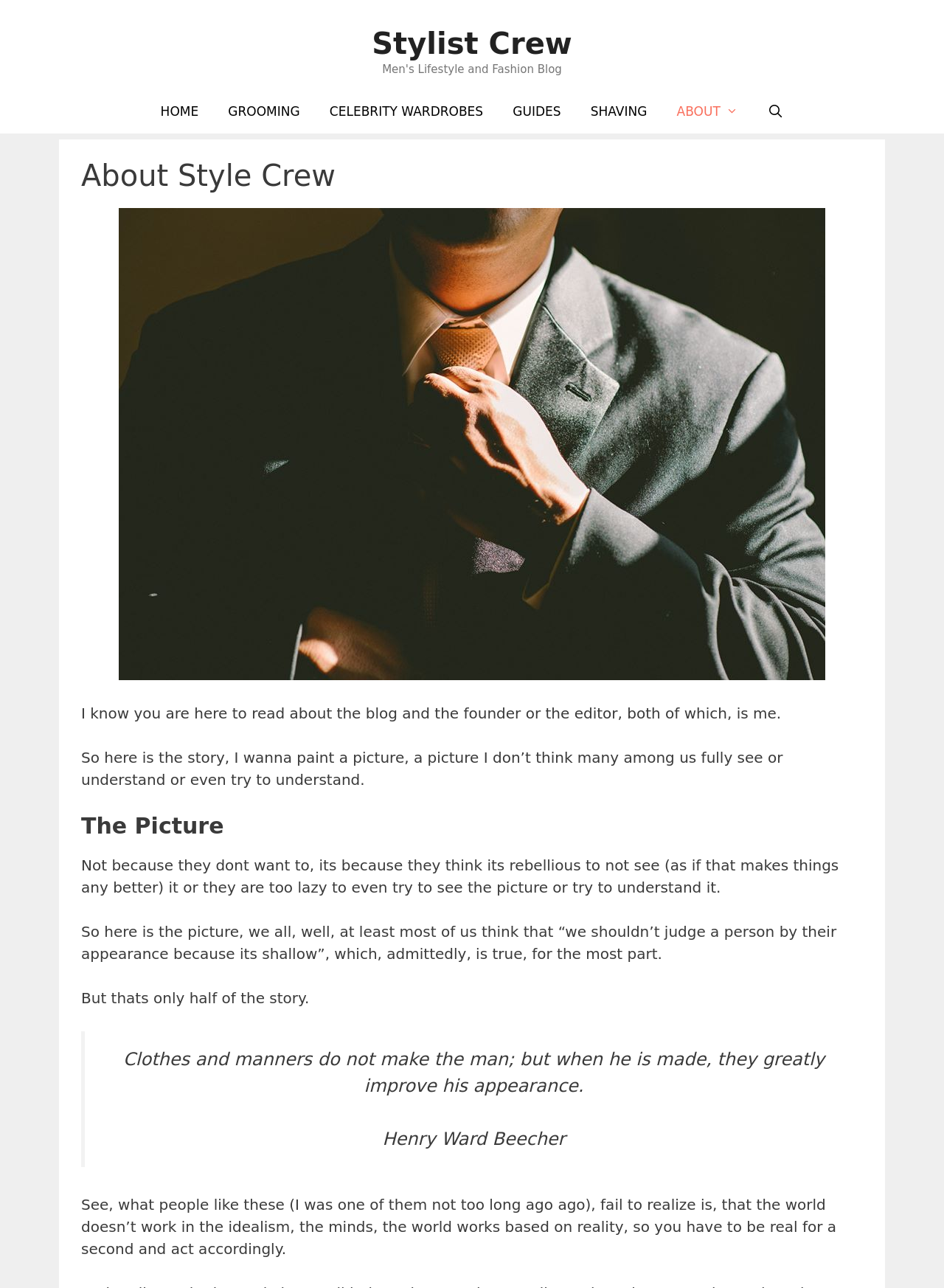Answer the question briefly using a single word or phrase: 
What is the topic of the 'GROOMING' link?

Grooming